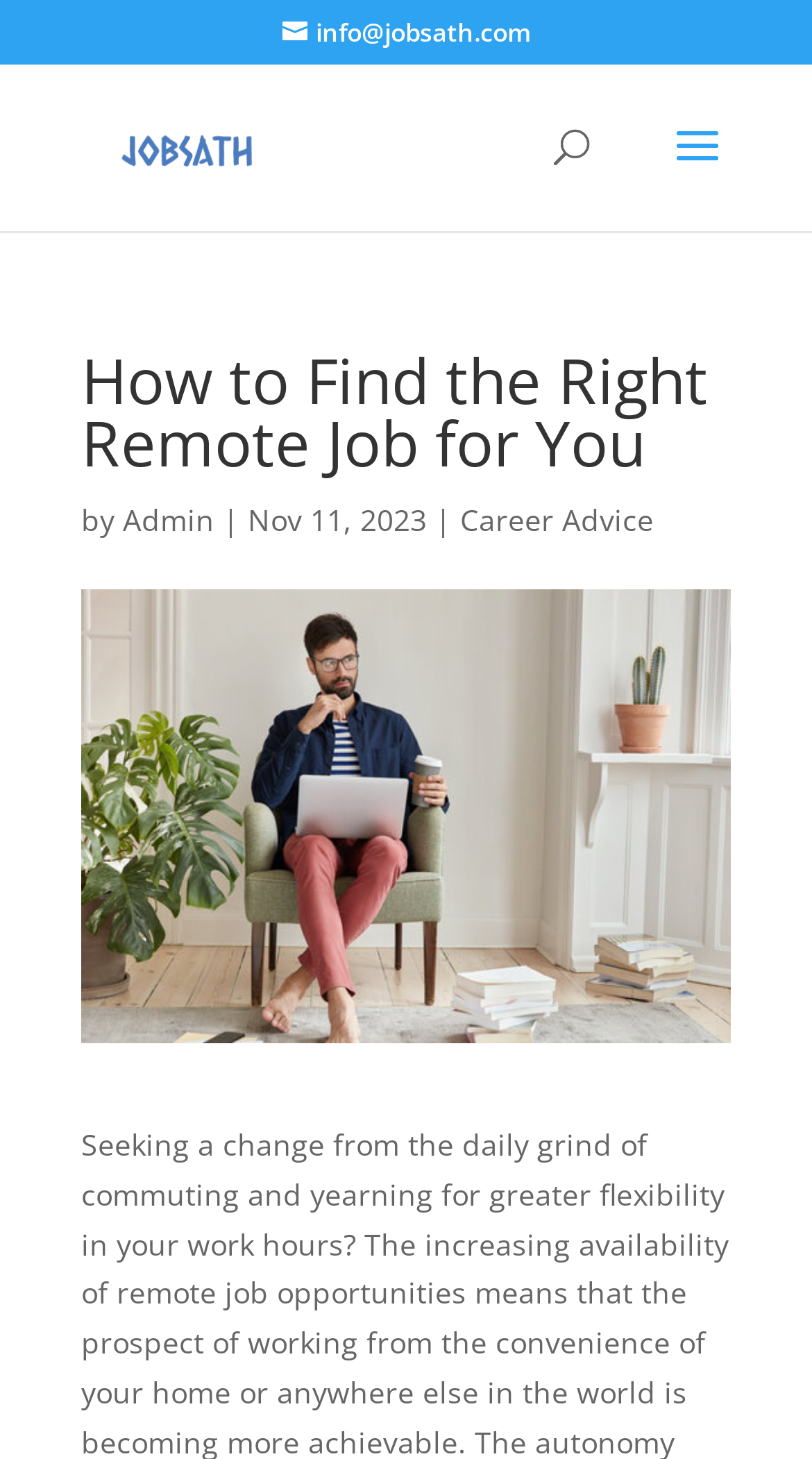Determine the bounding box coordinates for the HTML element mentioned in the following description: "Career Advice". The coordinates should be a list of four floats ranging from 0 to 1, represented as [left, top, right, bottom].

[0.567, 0.343, 0.805, 0.37]